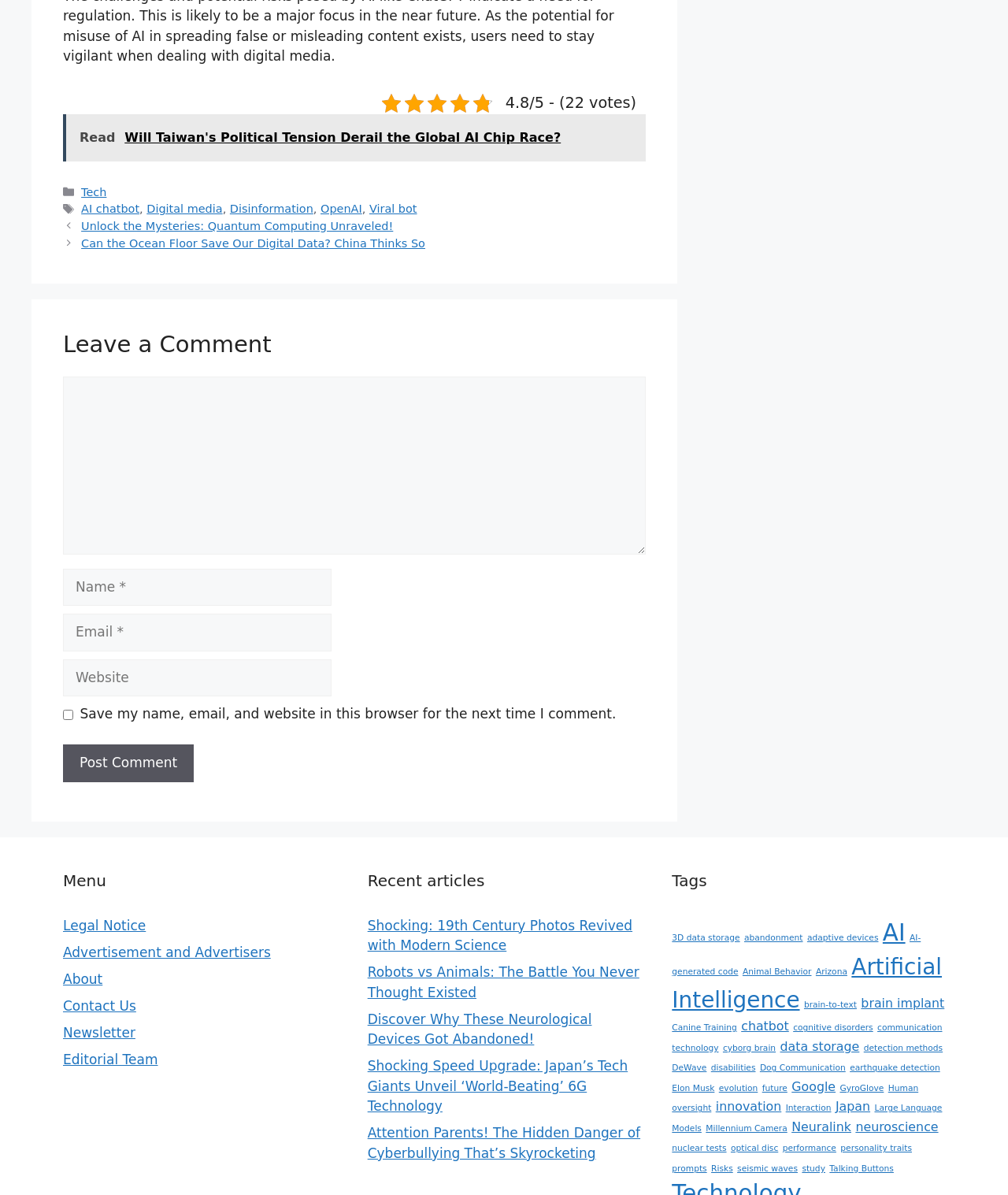Please locate the bounding box coordinates of the region I need to click to follow this instruction: "Post a comment".

[0.062, 0.623, 0.192, 0.654]